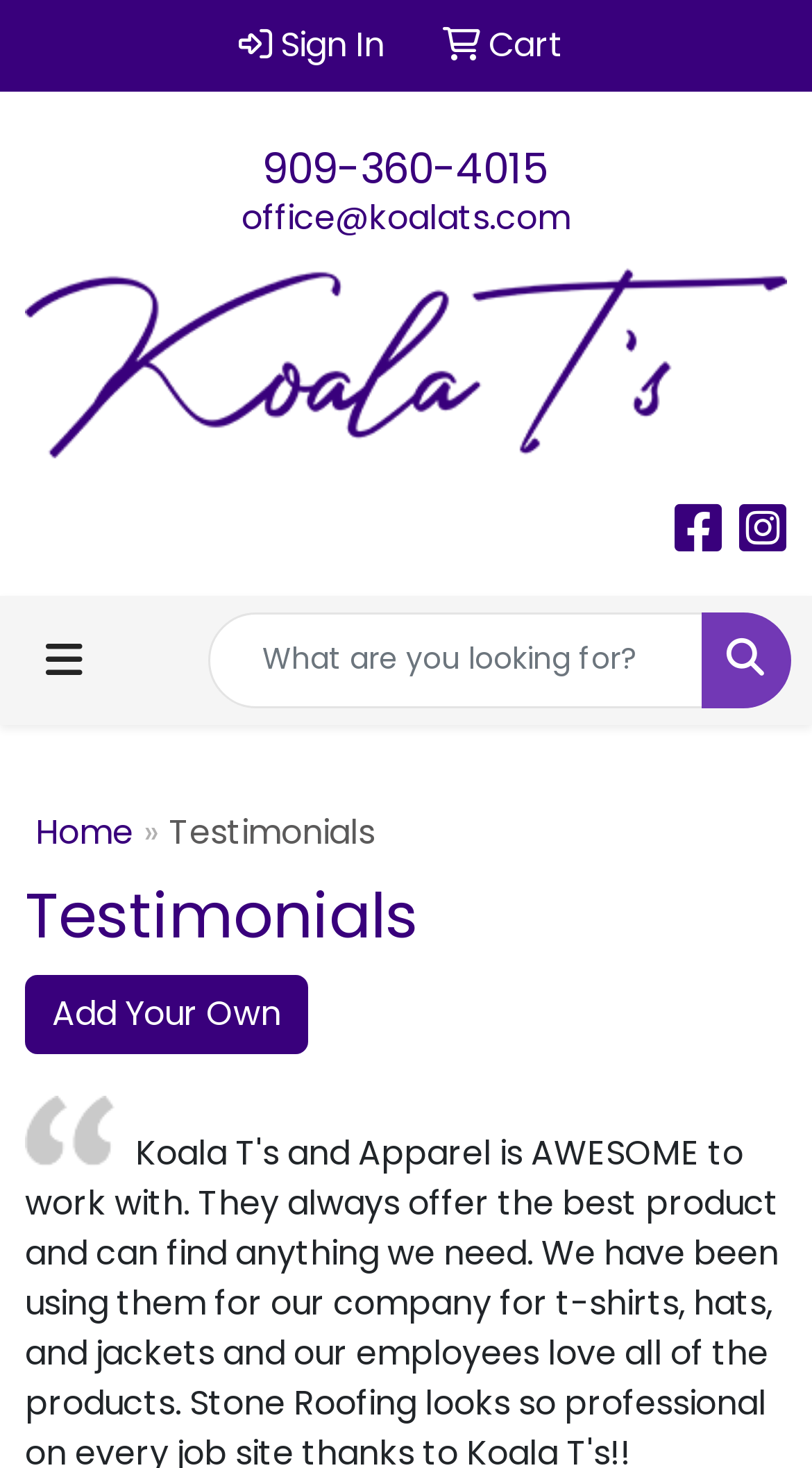Locate the bounding box coordinates of the element that should be clicked to fulfill the instruction: "View cart".

[0.527, 0.0, 0.712, 0.062]